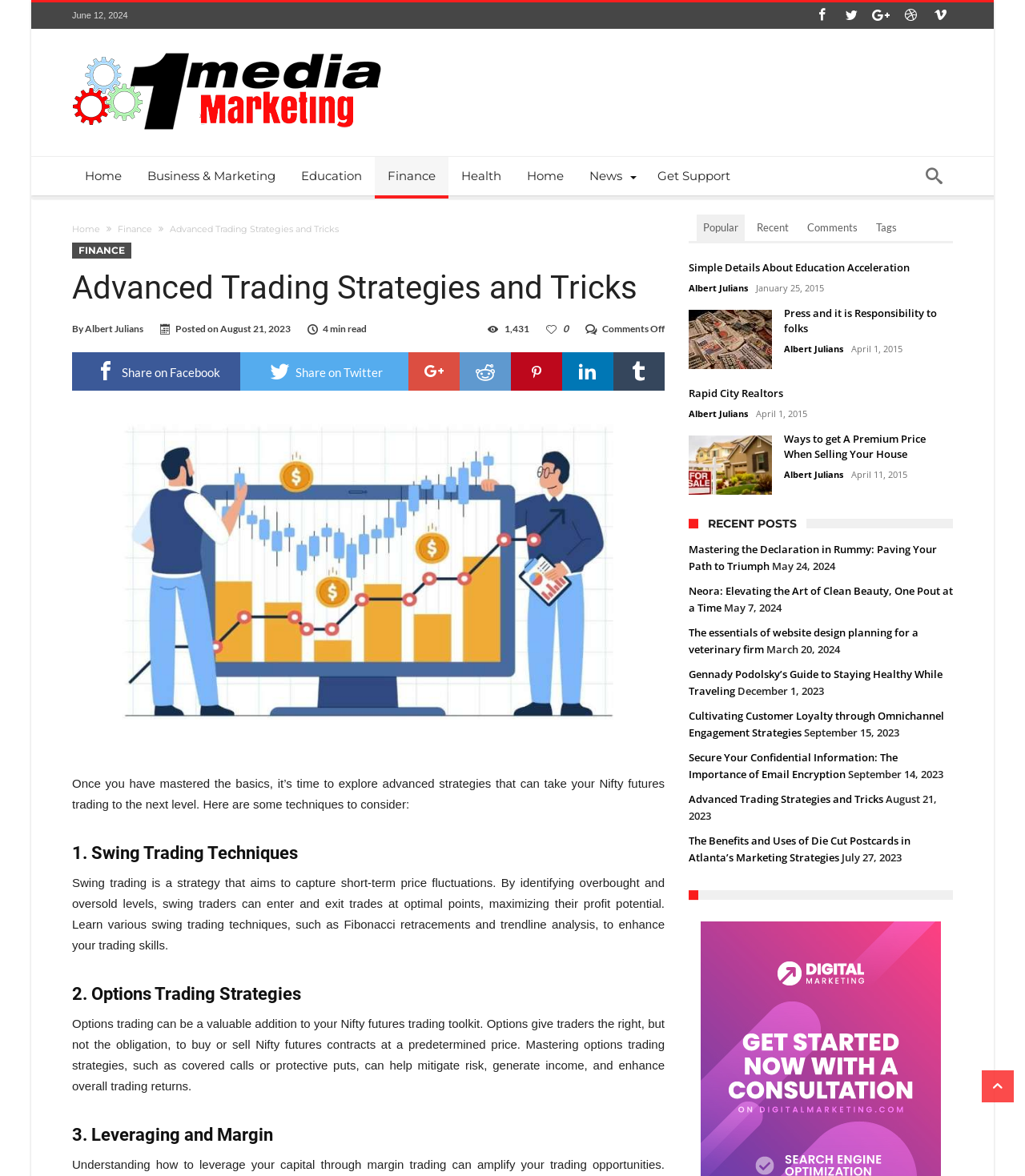Provide the bounding box coordinates for the area that should be clicked to complete the instruction: "View 'Popular' articles".

[0.68, 0.182, 0.727, 0.207]